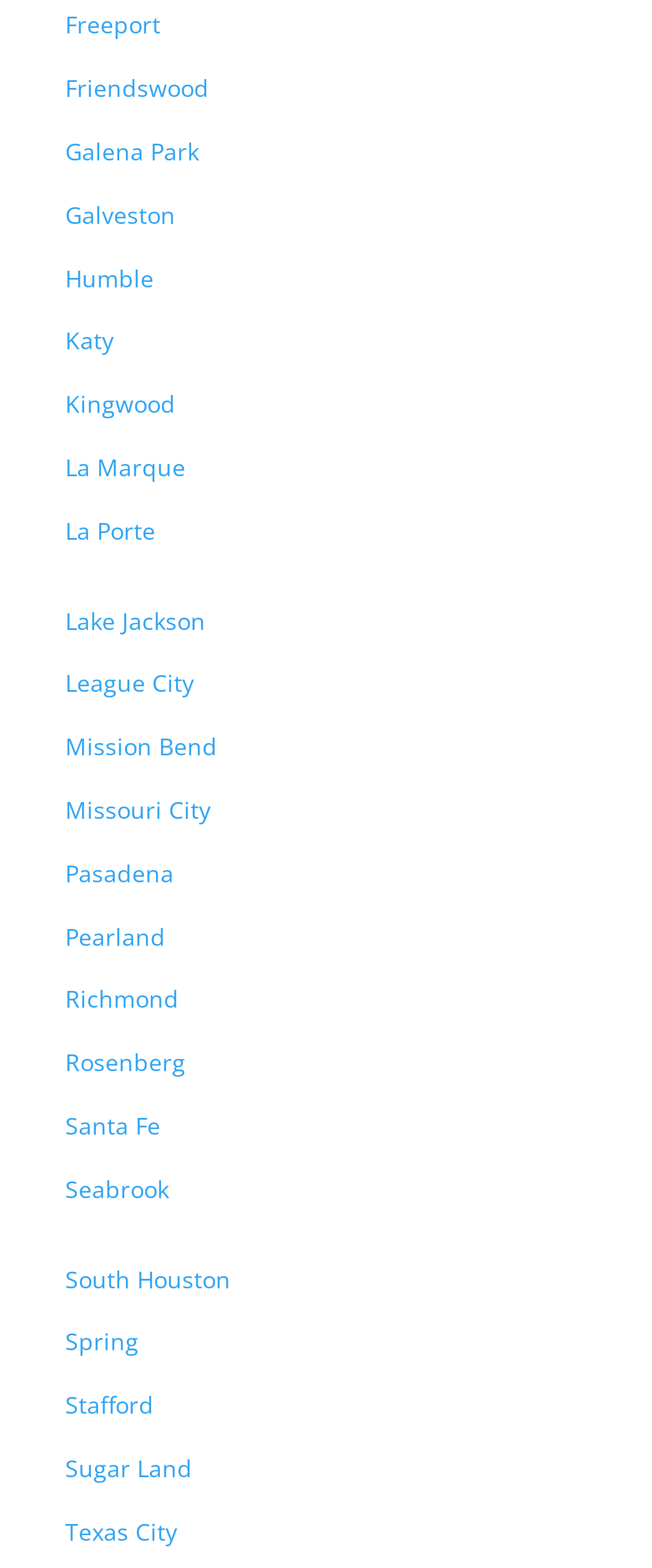Locate the bounding box coordinates of the element that needs to be clicked to carry out the instruction: "go to Galveston". The coordinates should be given as four float numbers ranging from 0 to 1, i.e., [left, top, right, bottom].

[0.1, 0.127, 0.269, 0.147]